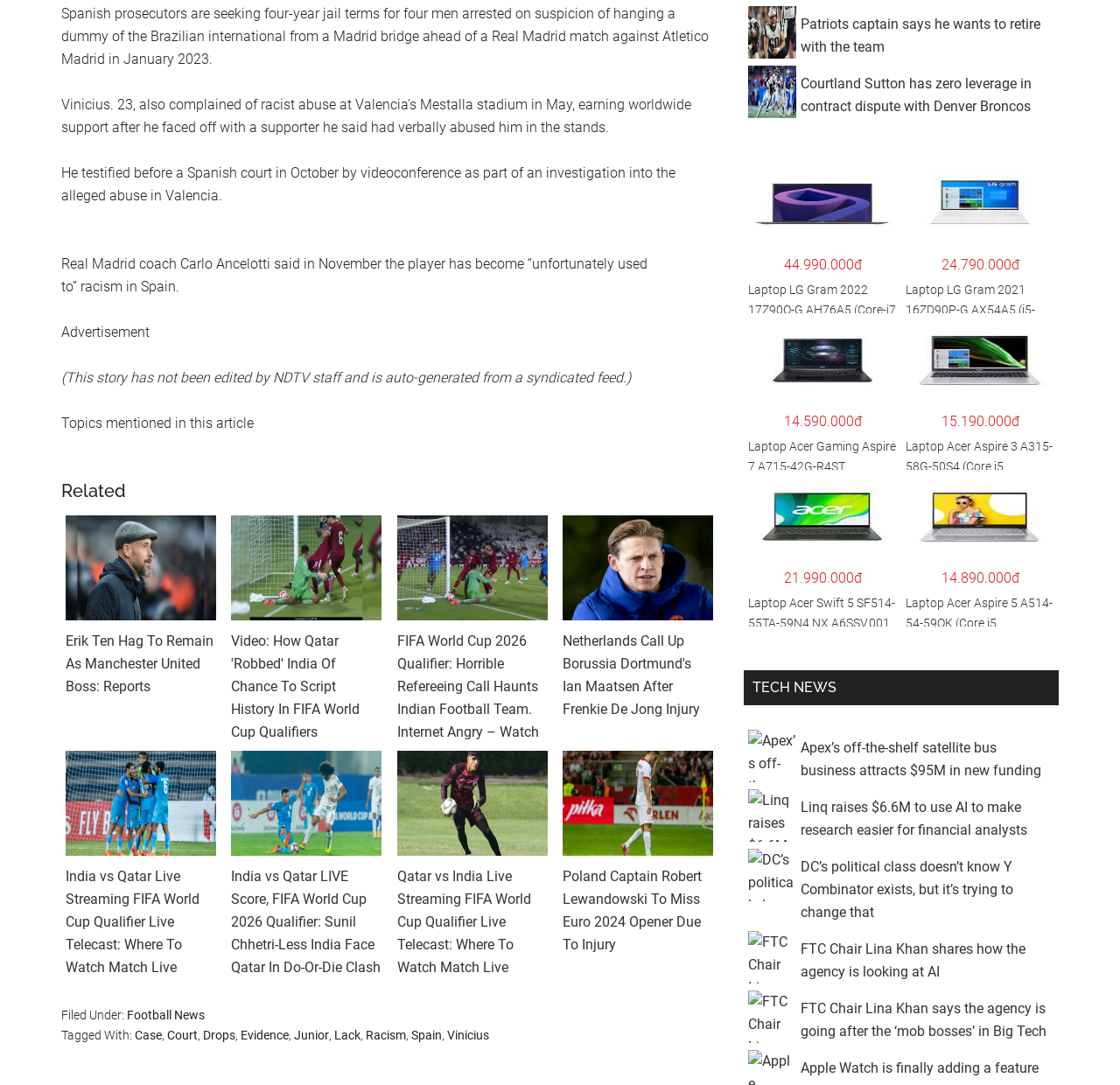Locate the bounding box of the UI element described in the following text: "parent_node: 14.890.000đ".

[0.805, 0.433, 0.945, 0.523]